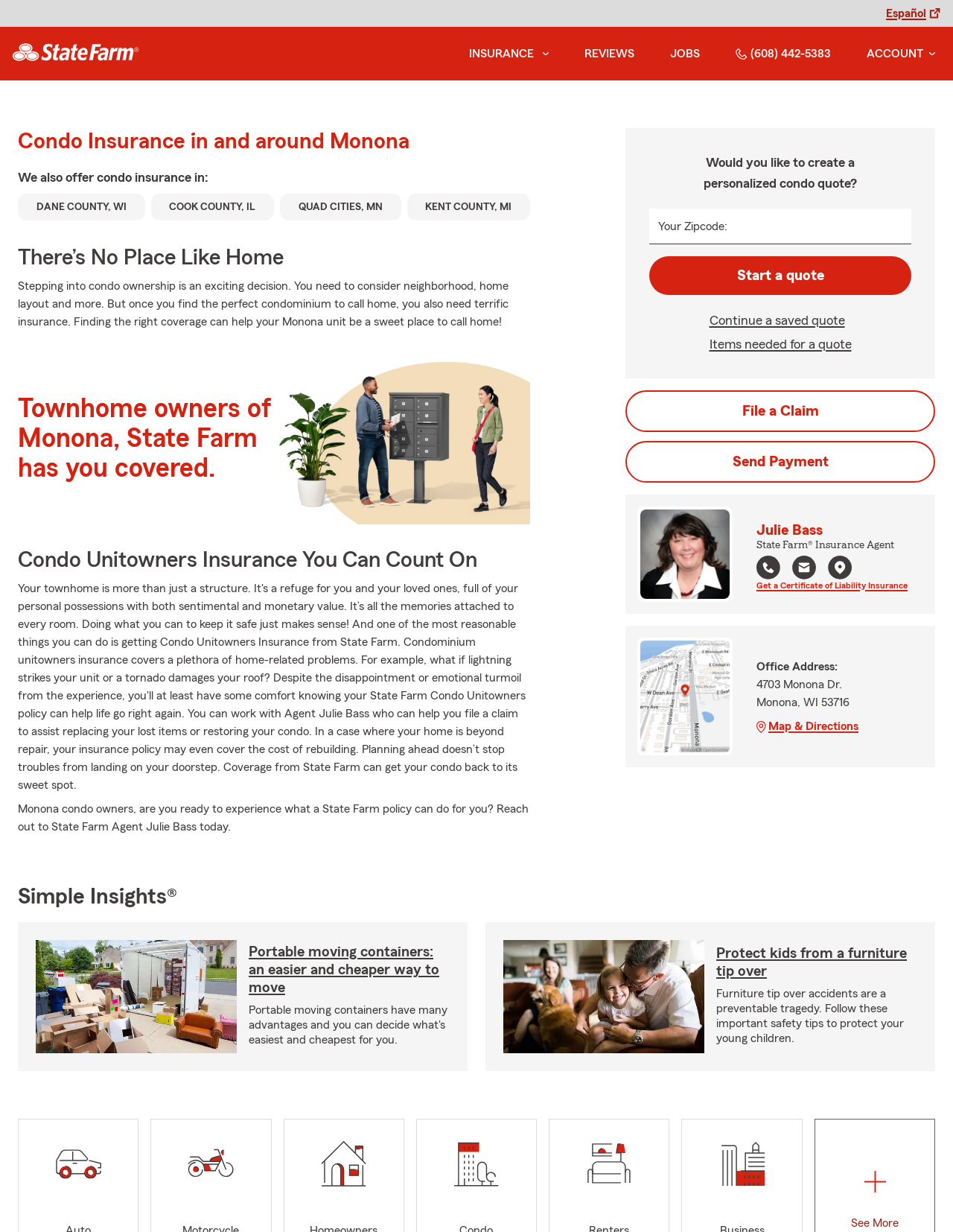Identify the bounding box coordinates of the clickable region necessary to fulfill the following instruction: "Call the agent". The bounding box coordinates should be four float numbers between 0 and 1, i.e., [left, top, right, bottom].

[0.794, 0.451, 0.819, 0.473]